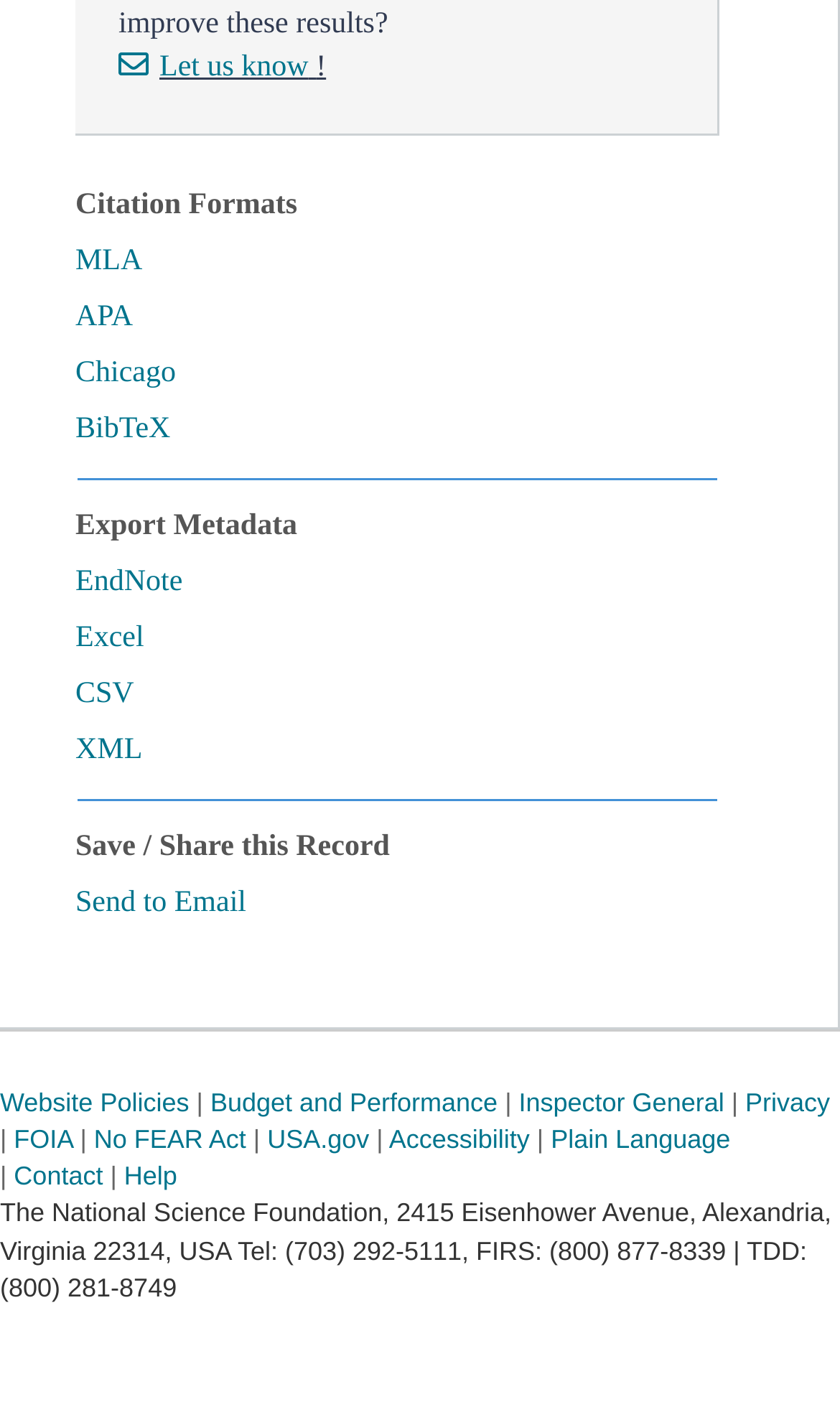What is the address of the National Science Foundation?
Please answer the question with a detailed and comprehensive explanation.

The address of the National Science Foundation is provided at the bottom of the webpage as 2415 Eisenhower Avenue, Alexandria, Virginia 22314, USA, along with contact information.